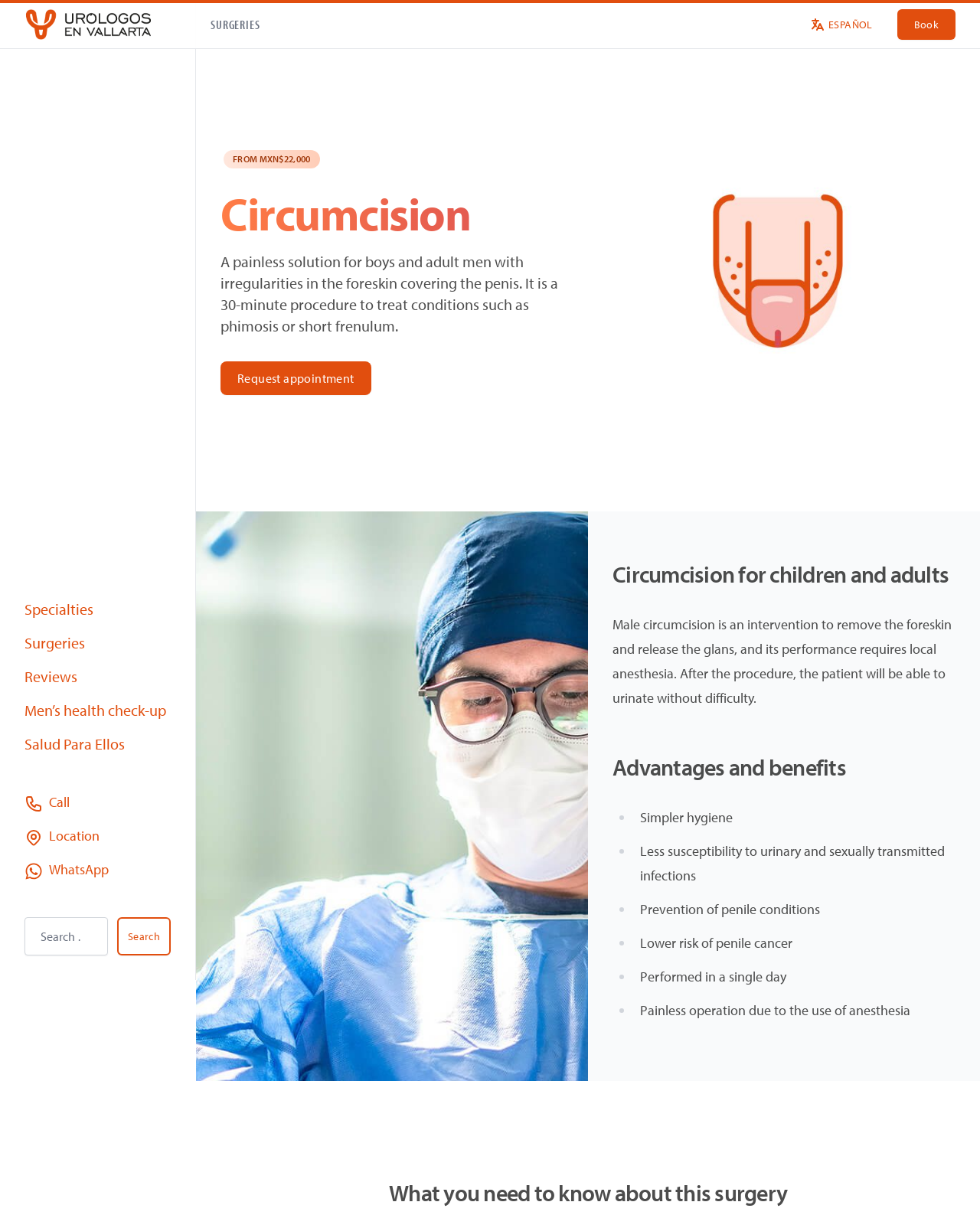How long does the circumcision procedure take?
Please answer using one word or phrase, based on the screenshot.

30 minutes